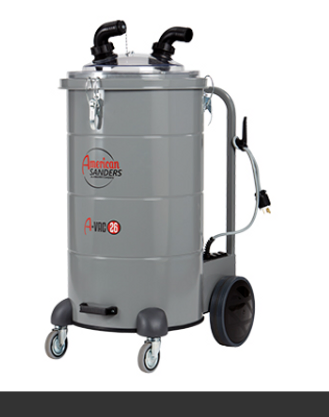Reply to the question with a single word or phrase:
How is the unit mounted for mobility?

On wheels